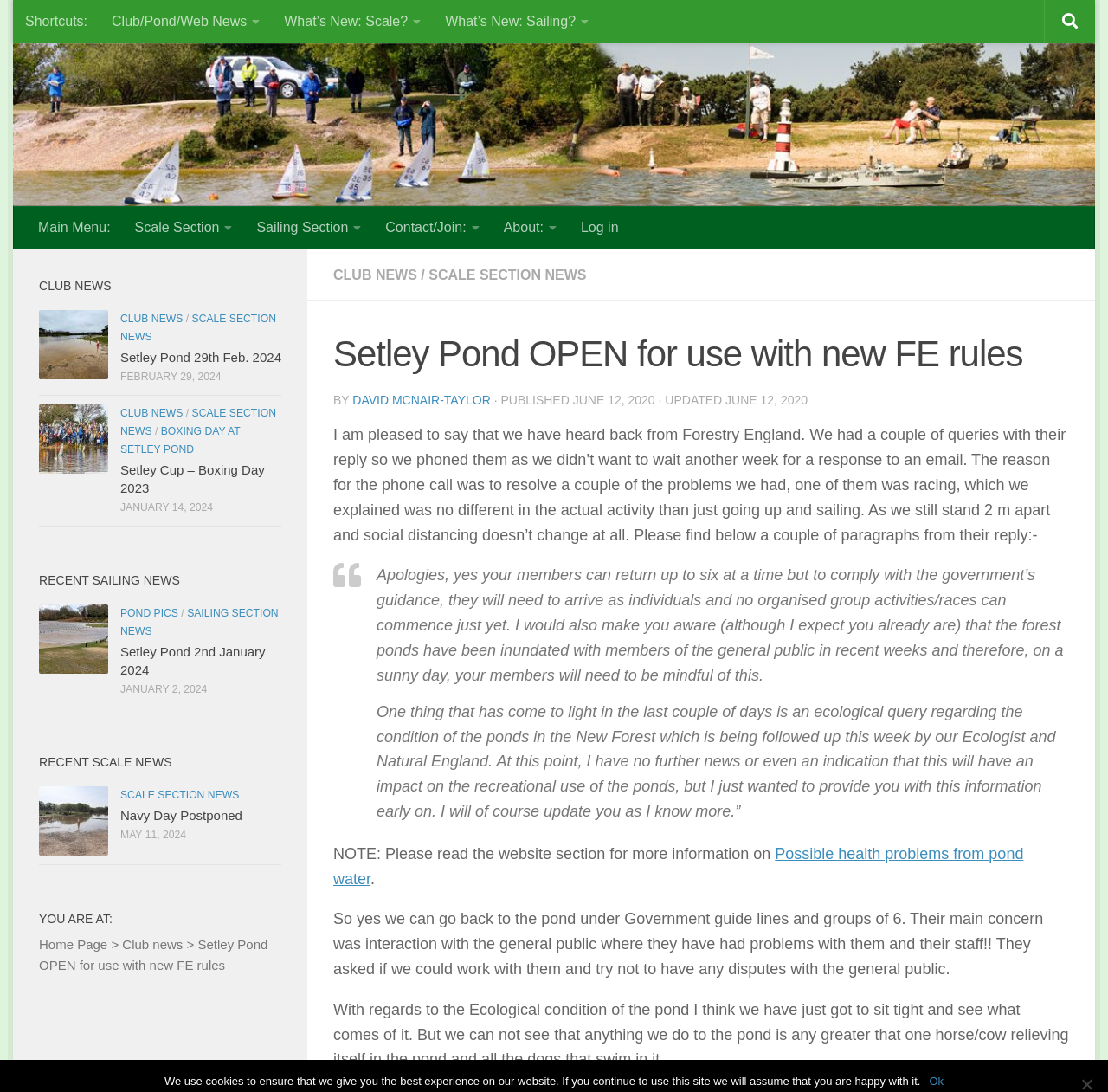Describe in detail what you see on the webpage.

The webpage is about Setley Pond and its related clubs, specifically the SRCMYC/SRCMBC. At the top, there are several links, including "Skip to content", "Shortcuts:", and "Club/Pond/Web News", which are aligned horizontally. Below these links, there is a button with an icon and a link to "Main Menu:". 

The main content of the webpage is divided into sections, including "CLUB NEWS", "SCALE SECTION NEWS", "SAILING SECTION NEWS", and "RECENT SAILING NEWS". Each section has multiple news articles or posts, with headings, text, and images. The articles are arranged vertically, with the most recent ones at the top. 

In the "CLUB NEWS" section, there is a heading "Setley Pond OPEN for use with new FE rules" followed by a text describing the rules and guidelines for using the pond. There are also links to other news articles, such as "Possible health problems from pond water". 

The "SCALE SECTION NEWS" and "SAILING SECTION NEWS" sections have similar structures, with headings and links to news articles. The articles are about events and activities related to sailing and scale modeling at Setley Pond. 

At the bottom of the webpage, there is a section "YOU ARE AT:" with links to the "Home Page" and "Club news". There is also a cookie policy notice with a link to "Ok" to accept the policy.